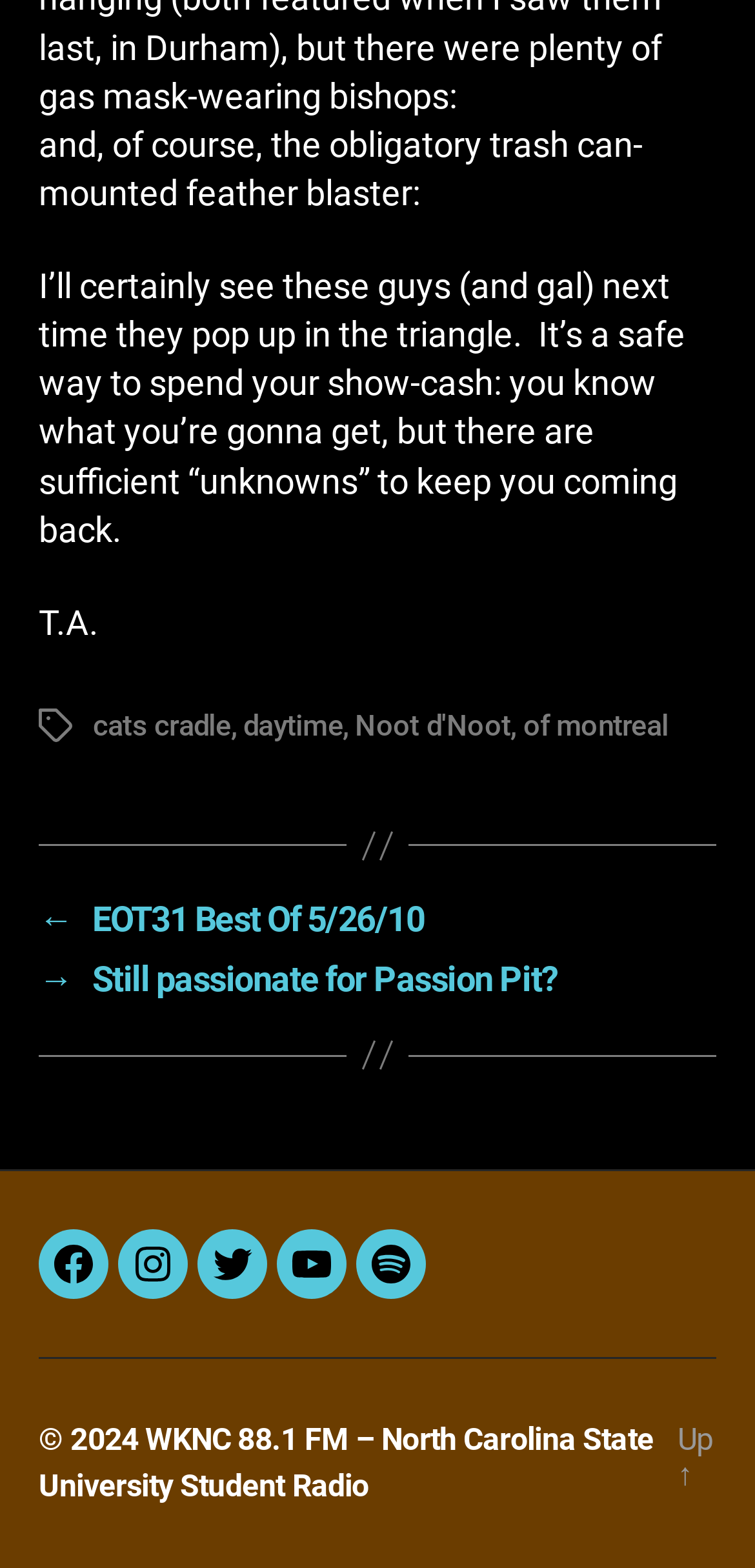What is the copyright year?
Refer to the image and offer an in-depth and detailed answer to the question.

The copyright year is mentioned at the bottom of the page, where it says '© 2024'.